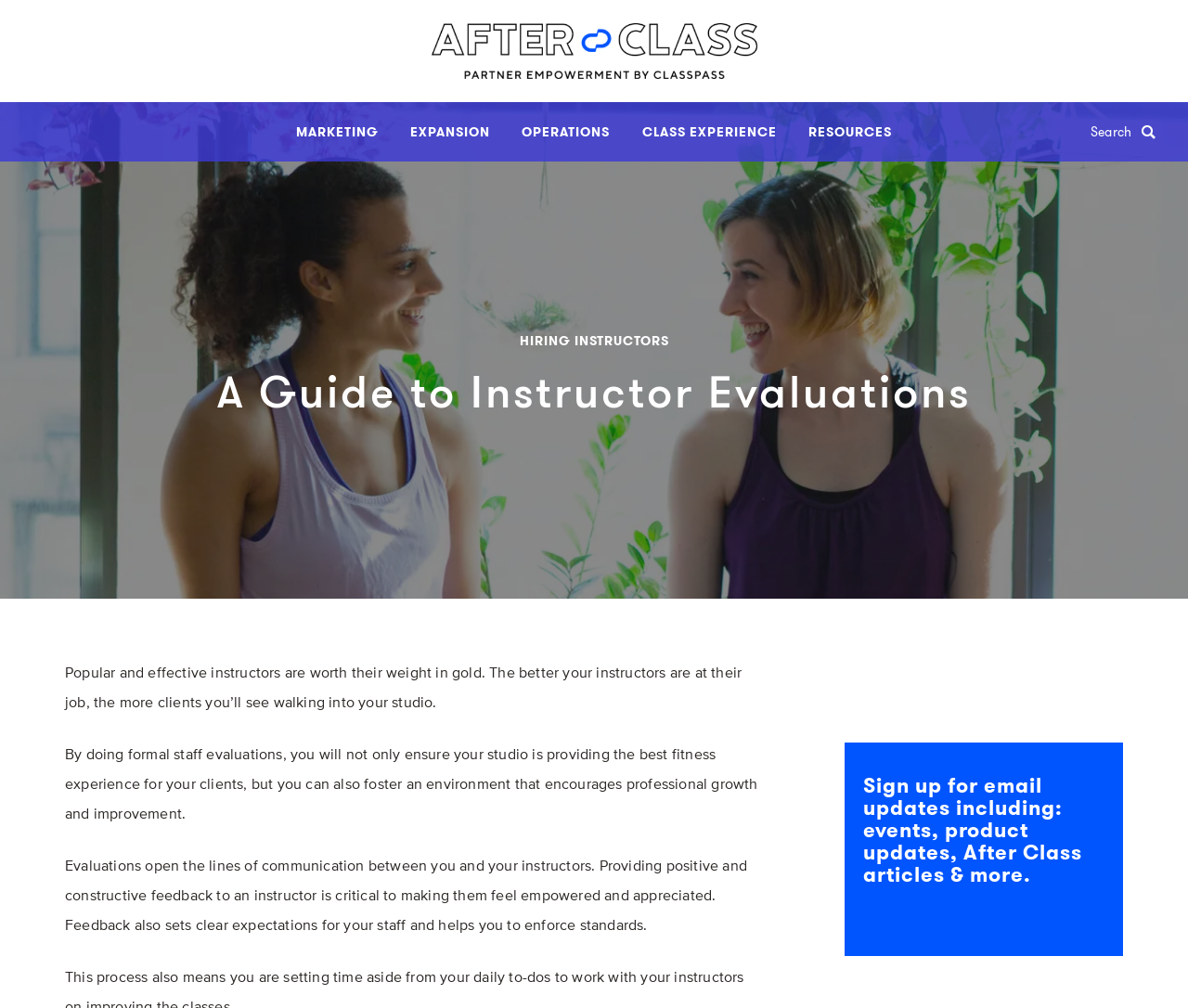Please provide a short answer using a single word or phrase for the question:
What is the purpose of instructor evaluations?

Ensure best instruction